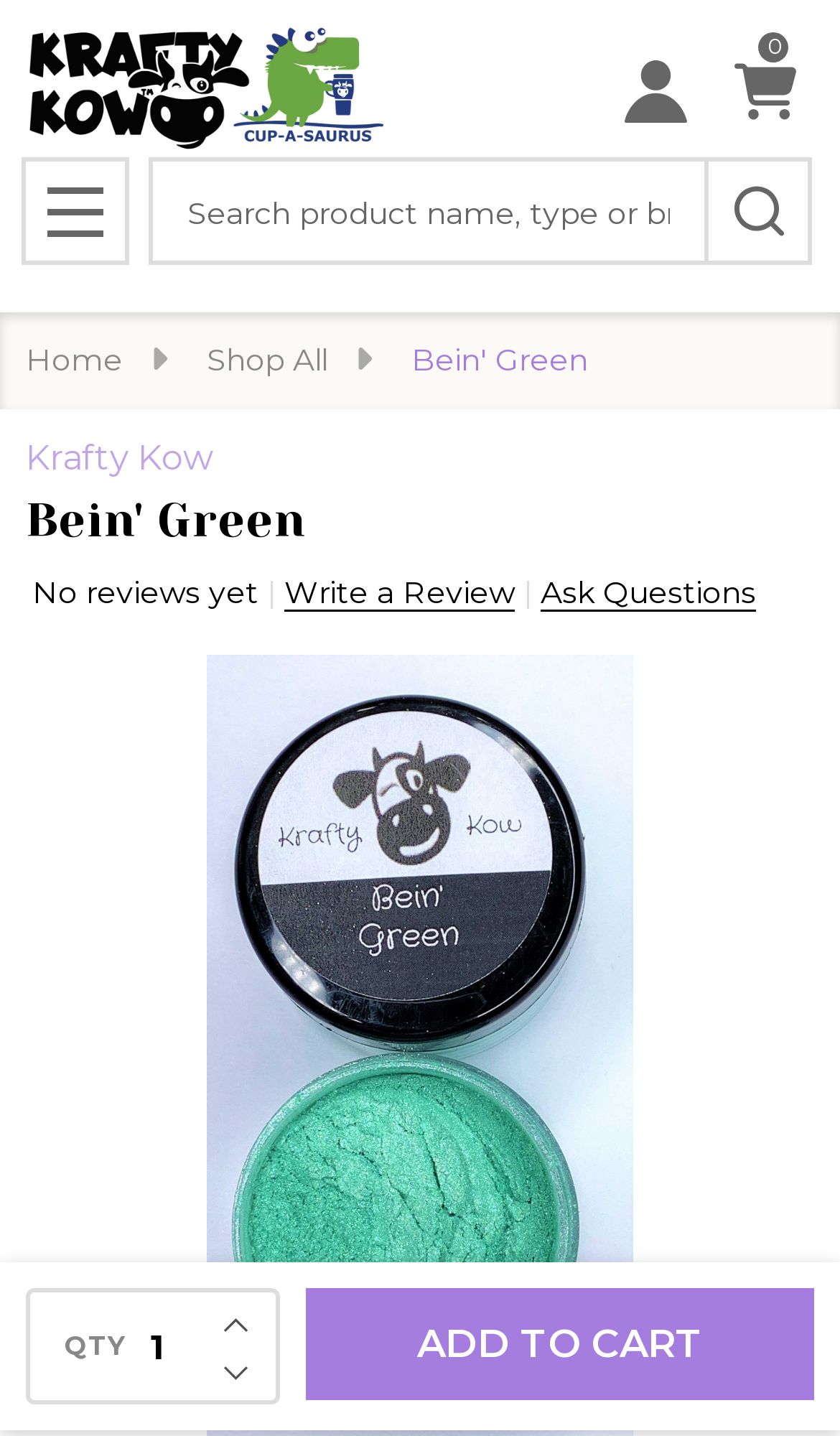Given the element description "aria-label="Quick actions"" in the screenshot, predict the bounding box coordinates of that UI element.

None